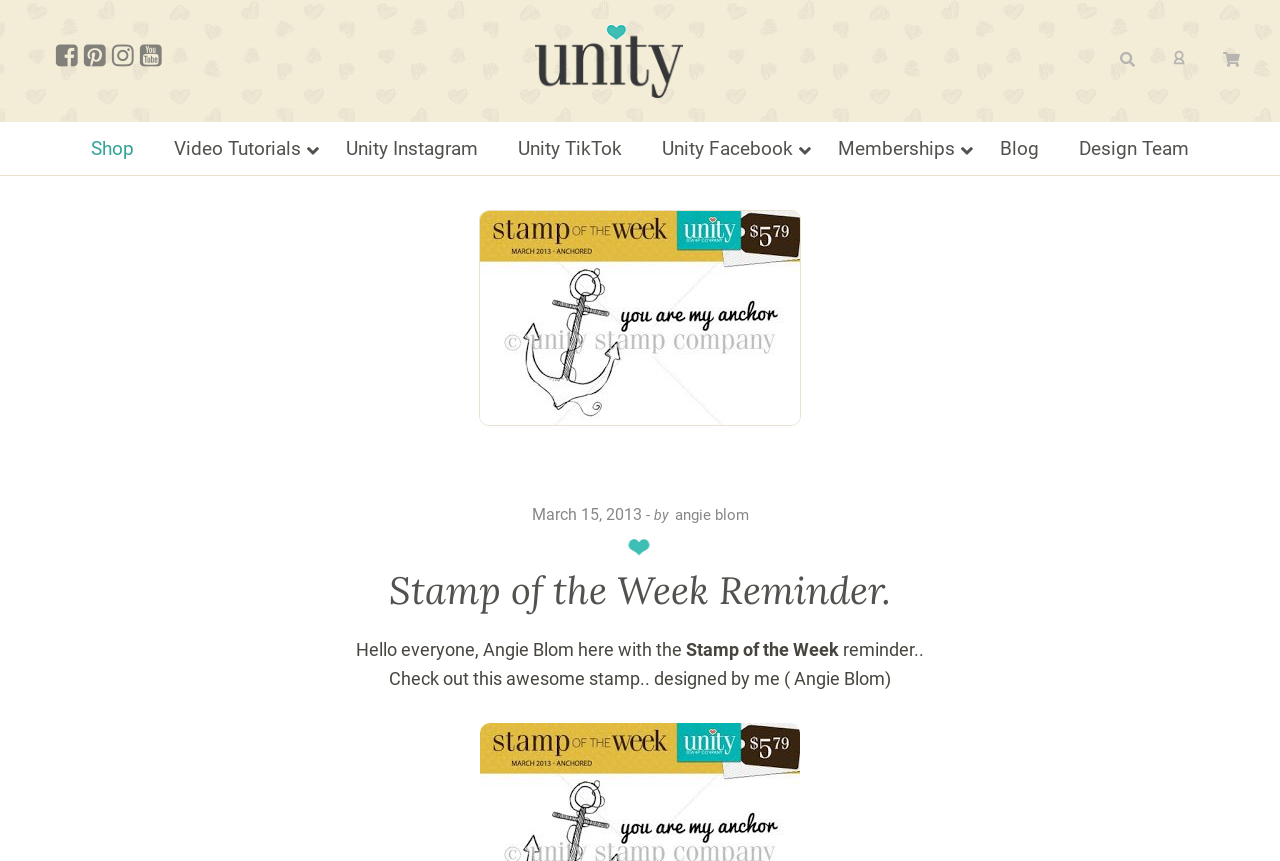What is the theme of this stamp?
Based on the image, provide your answer in one word or phrase.

Nautical